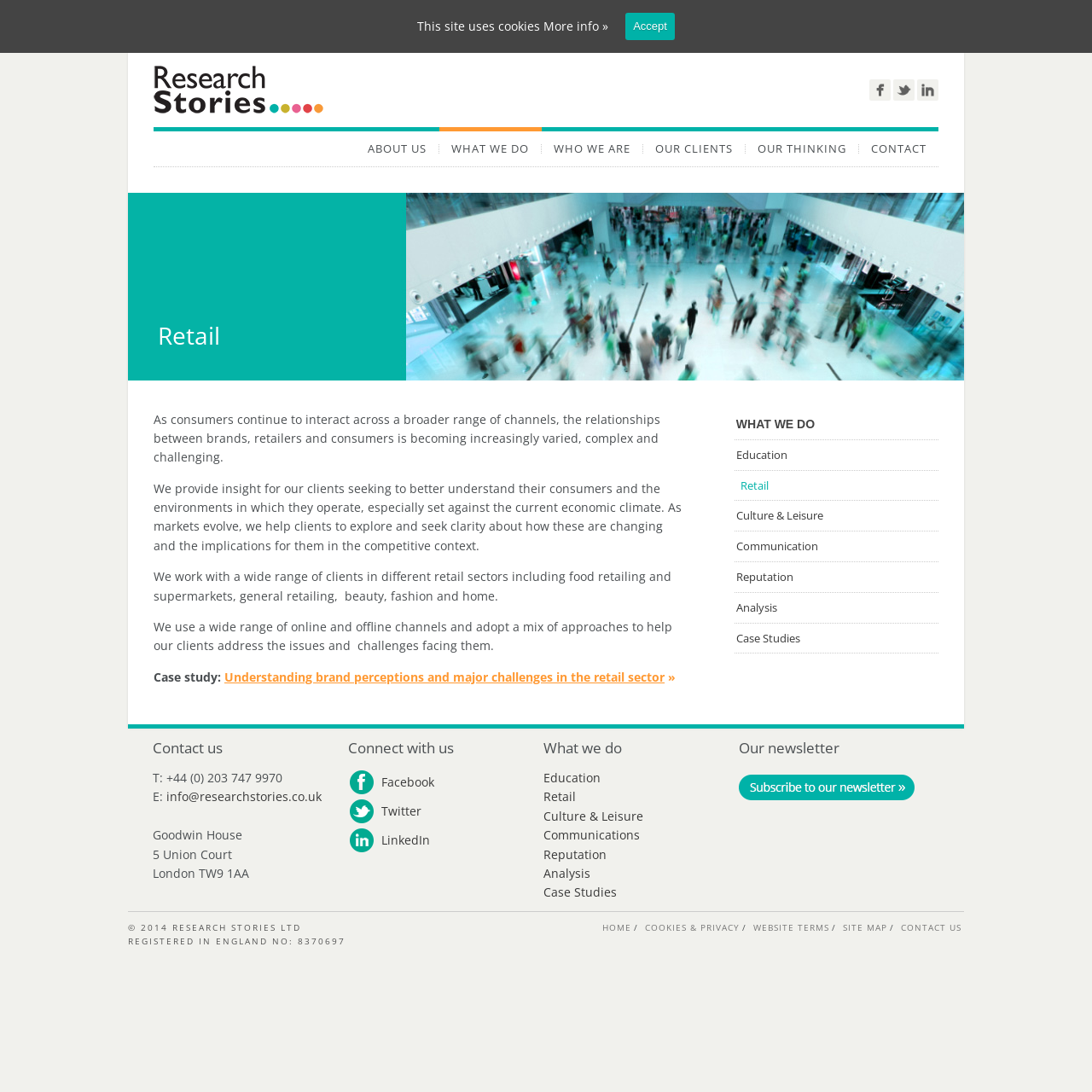Use a single word or phrase to answer the following:
What is the company name of the website?

Research Stories